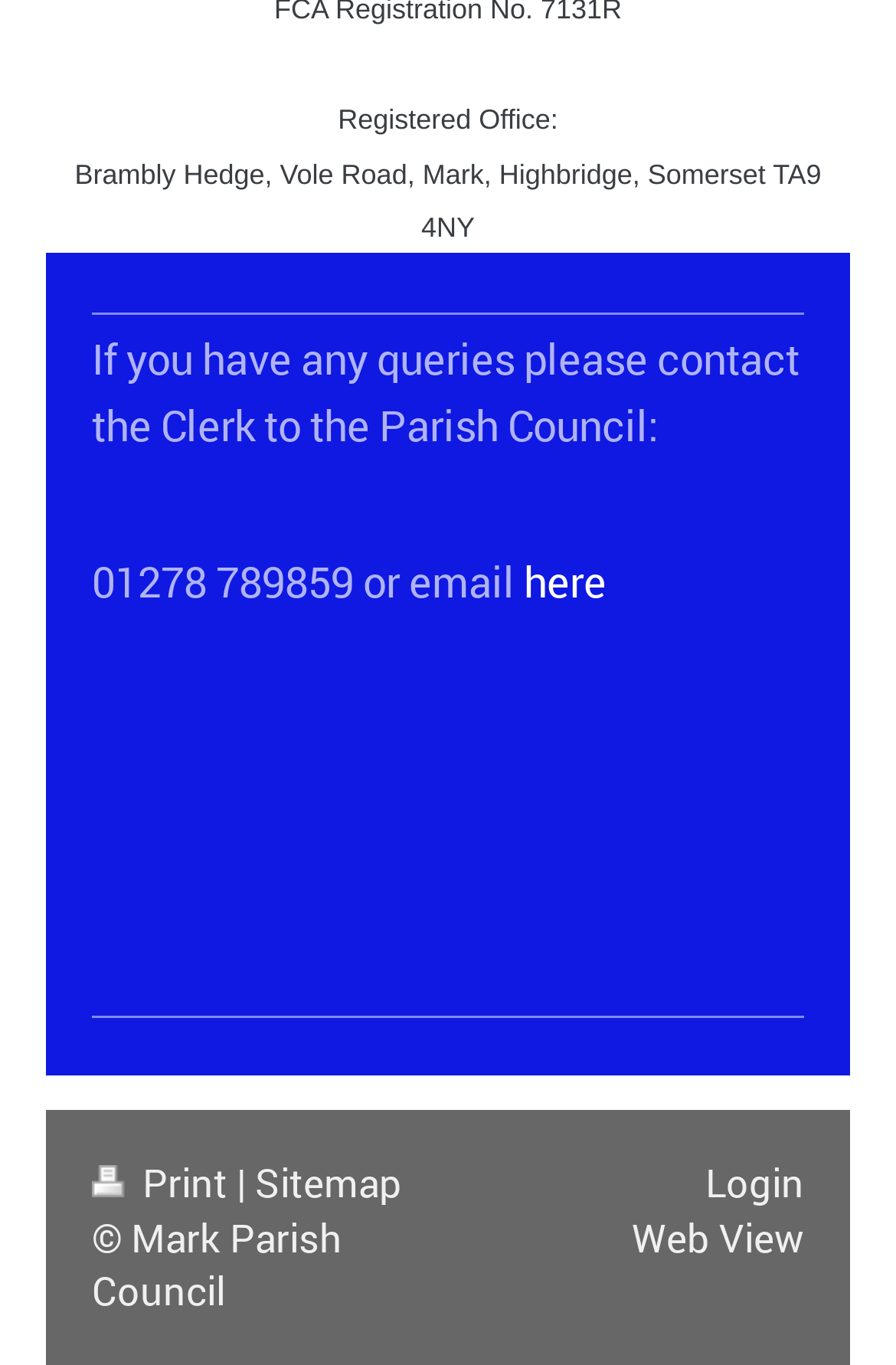Provide a brief response to the question using a single word or phrase: 
How can I contact the Clerk to the Parish Council?

01278 789859 or email here